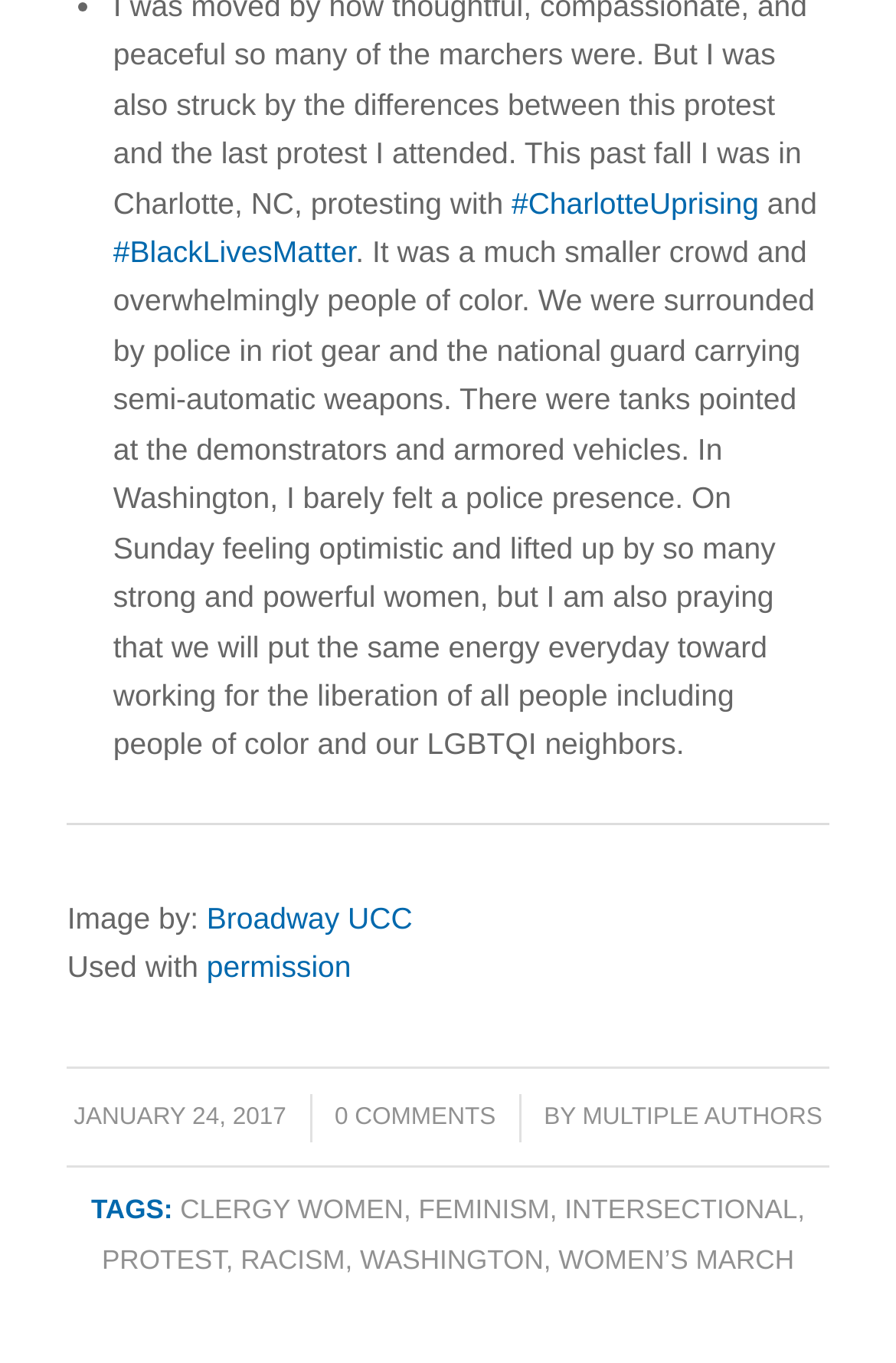Determine the bounding box coordinates of the clickable region to carry out the instruction: "Visit the website of Broadway UCC".

[0.231, 0.661, 0.46, 0.686]